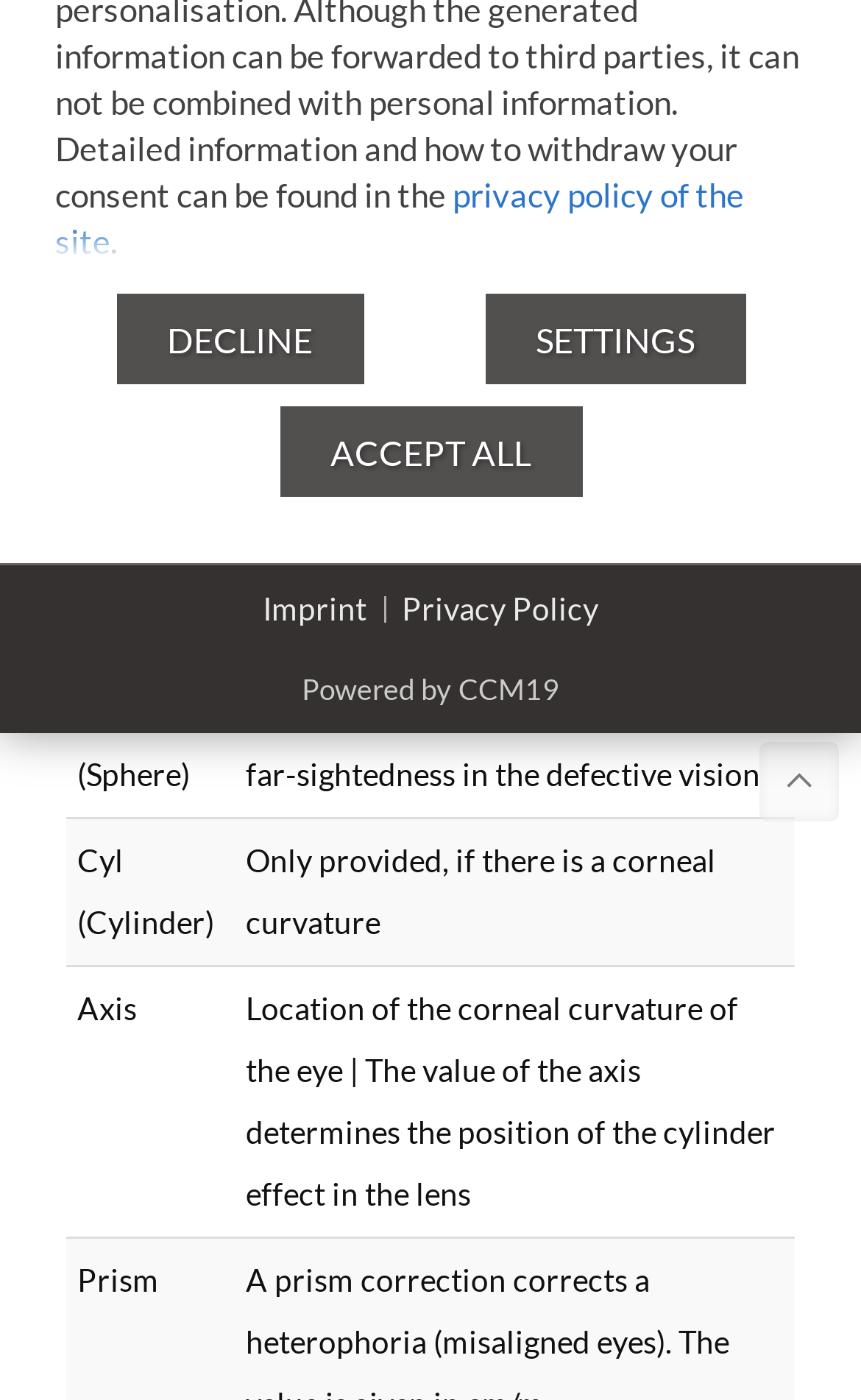Identify the bounding box coordinates for the UI element mentioned here: "Accept all". Provide the coordinates as four float values between 0 and 1, i.e., [left, top, right, bottom].

[0.324, 0.291, 0.676, 0.356]